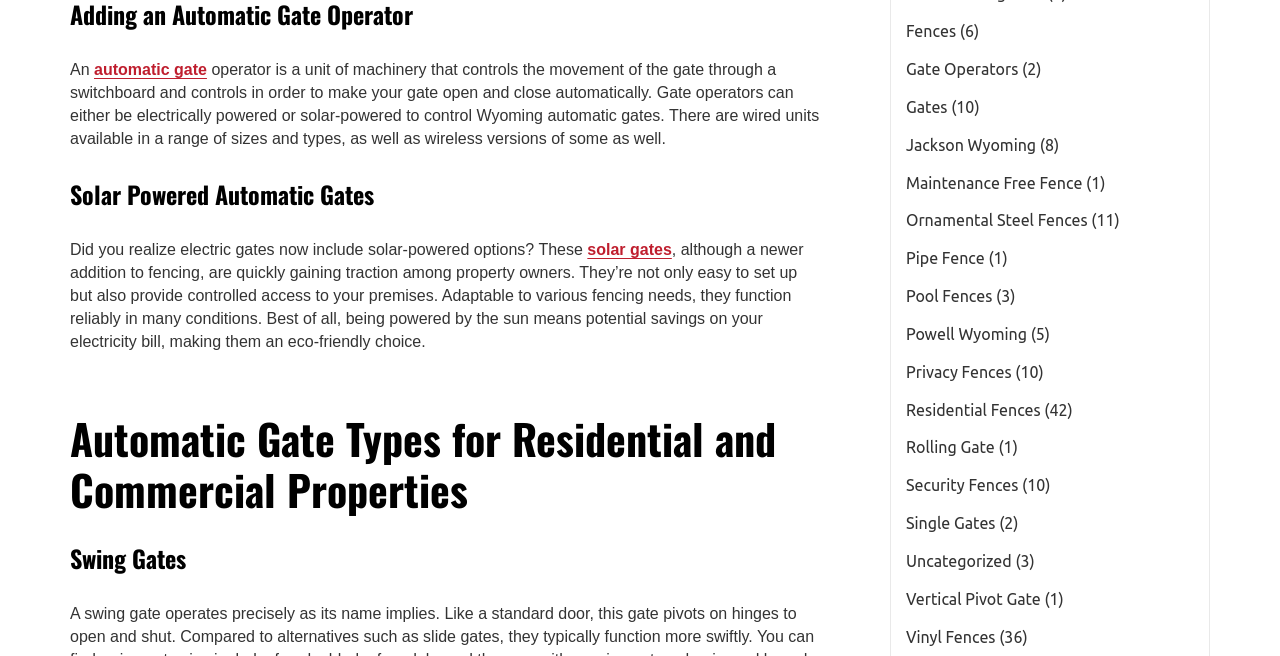Please identify the bounding box coordinates of the clickable area that will fulfill the following instruction: "Explore 'Residential Fences'". The coordinates should be in the format of four float numbers between 0 and 1, i.e., [left, top, right, bottom].

[0.708, 0.611, 0.838, 0.638]